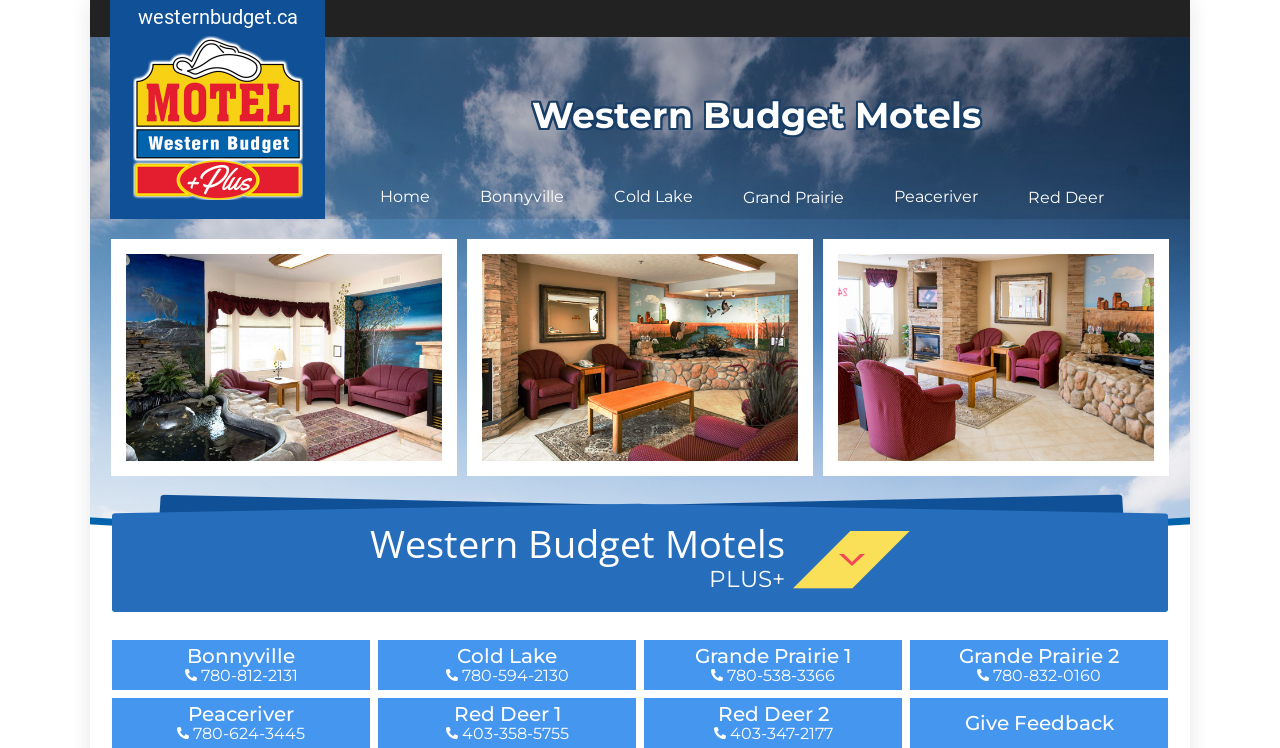Identify the bounding box coordinates of the area that should be clicked in order to complete the given instruction: "View previous message". The bounding box coordinates should be four float numbers between 0 and 1, i.e., [left, top, right, bottom].

None